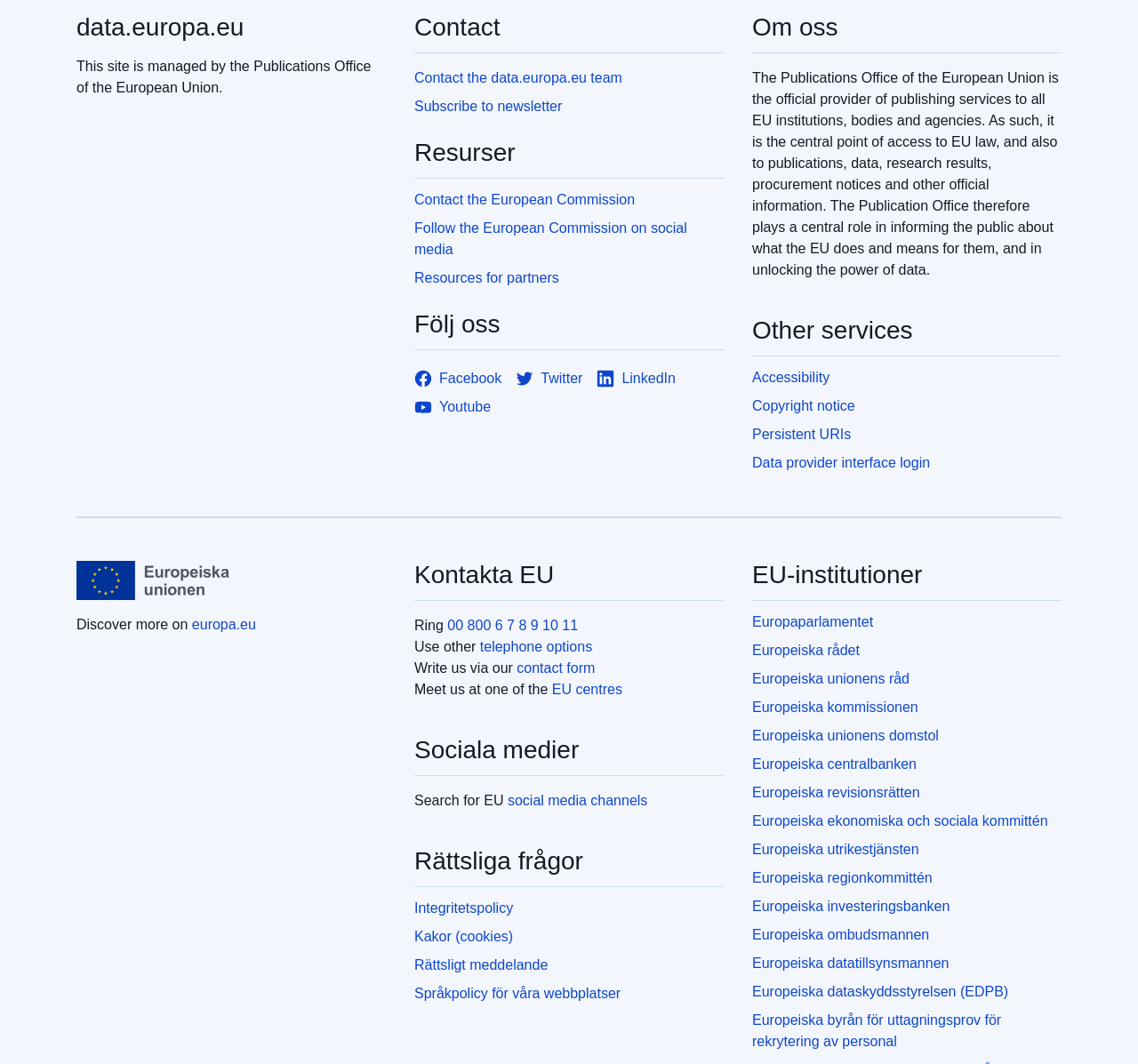Identify the bounding box coordinates of the clickable region required to complete the instruction: "Search for something". The coordinates should be given as four float numbers within the range of 0 and 1, i.e., [left, top, right, bottom].

None